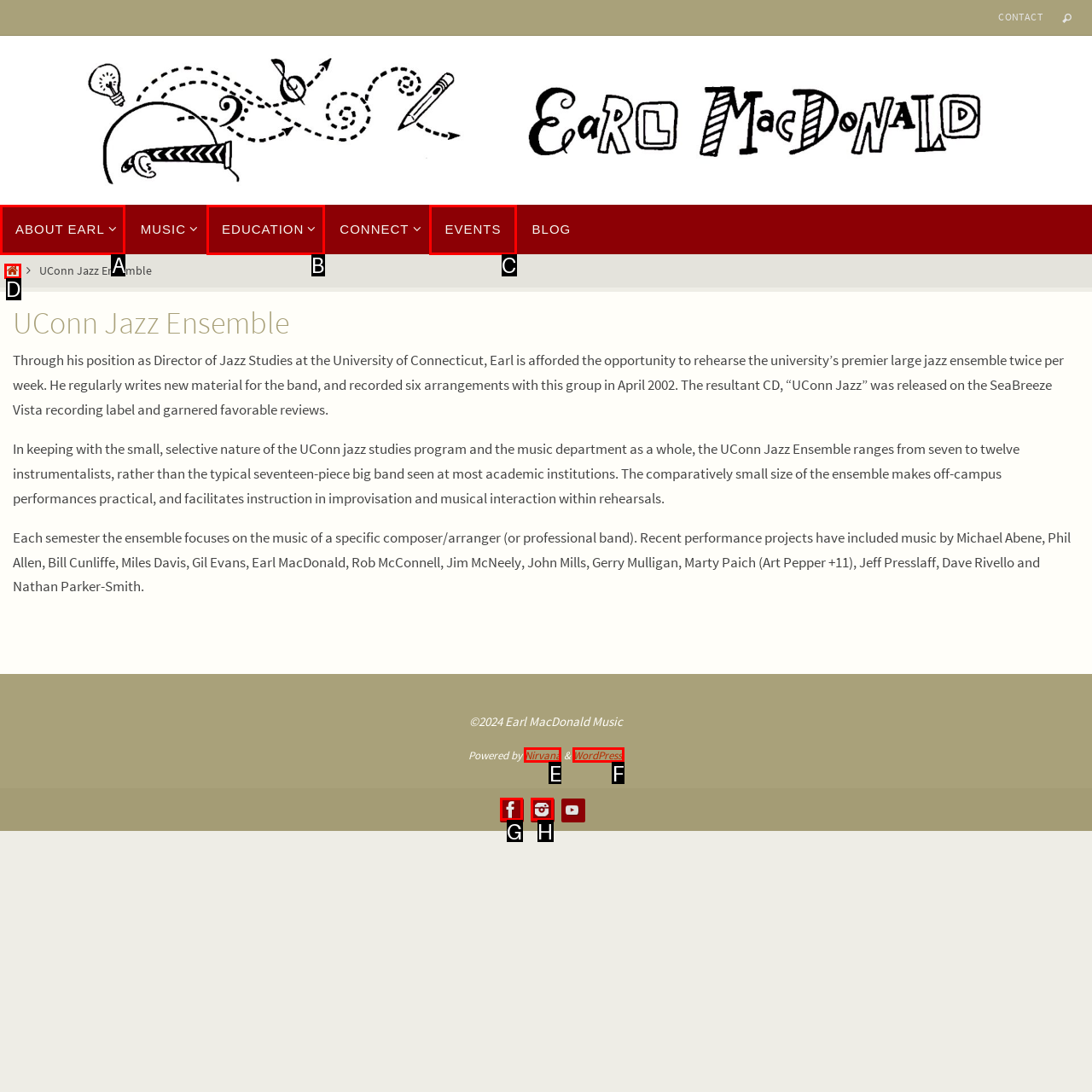Tell me the correct option to click for this task: Go to EVENTS
Write down the option's letter from the given choices.

C